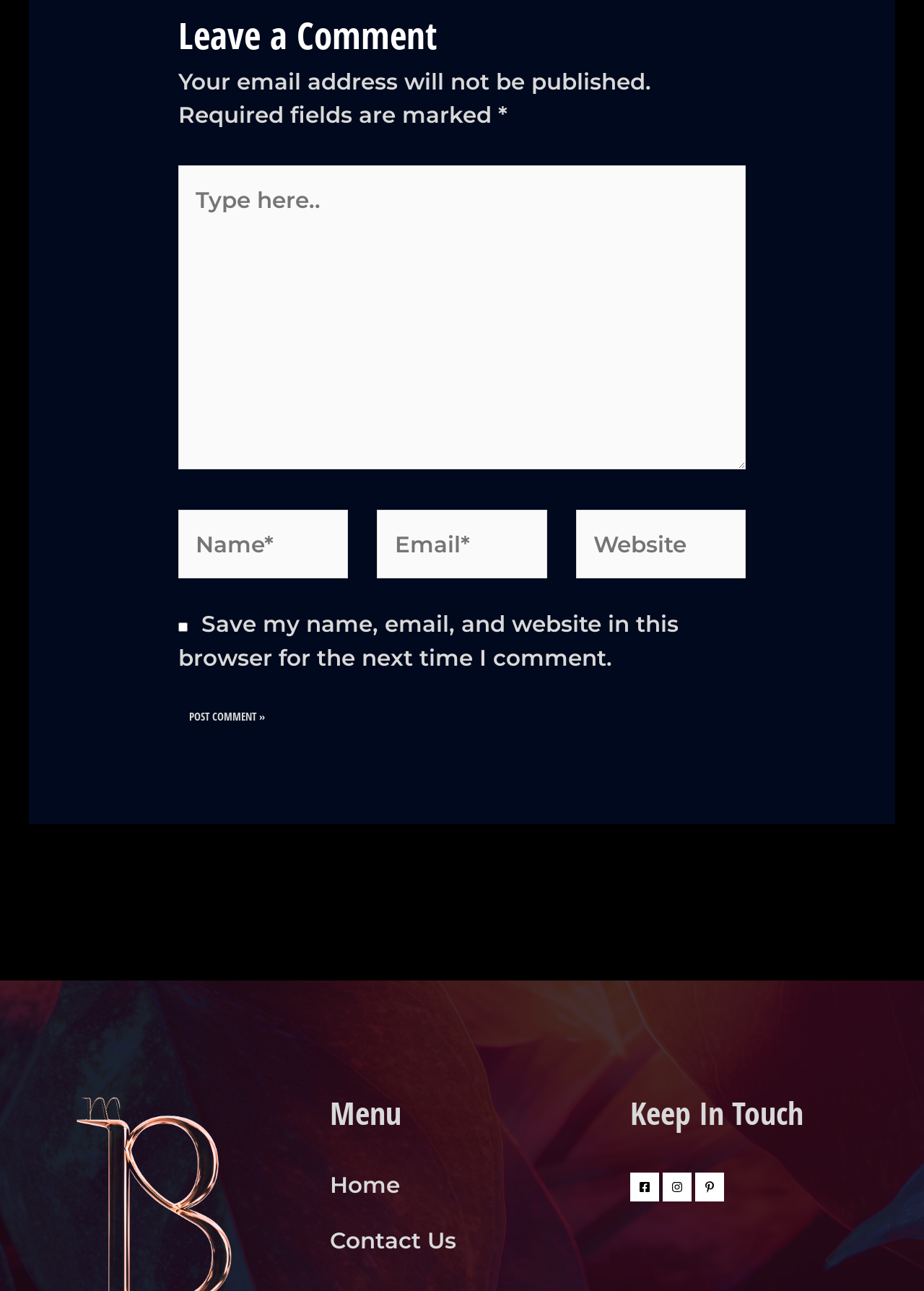Please find the bounding box for the UI component described as follows: "aria-label="Instagram"".

[0.717, 0.908, 0.749, 0.931]